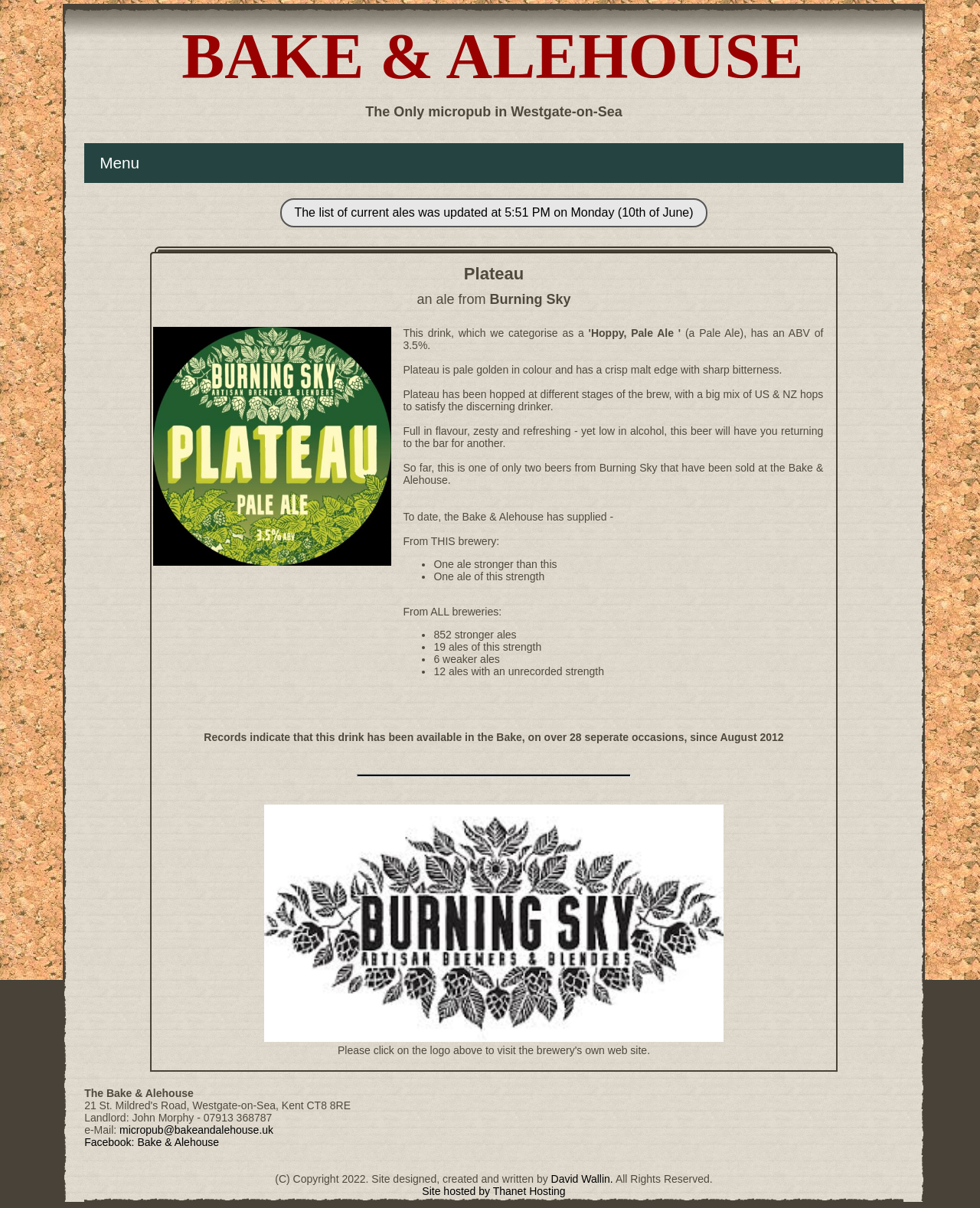Respond to the question below with a single word or phrase: How many times has Plateau been available in the Bake?

over 28